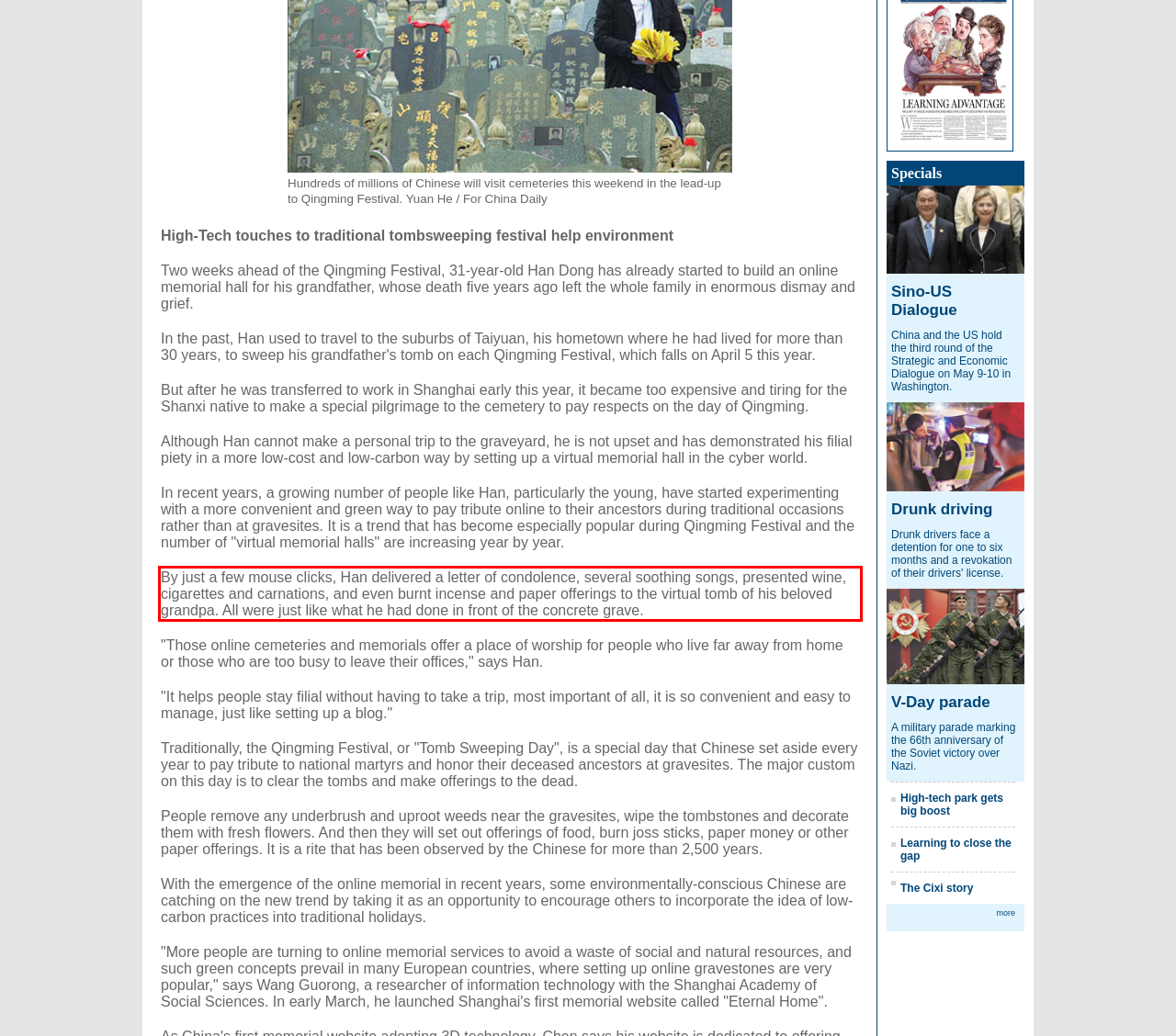You are given a webpage screenshot with a red bounding box around a UI element. Extract and generate the text inside this red bounding box.

By just a few mouse clicks, Han delivered a letter of condolence, several soothing songs, presented wine, cigarettes and carnations, and even burnt incense and paper offerings to the virtual tomb of his beloved grandpa. All were just like what he had done in front of the concrete grave.